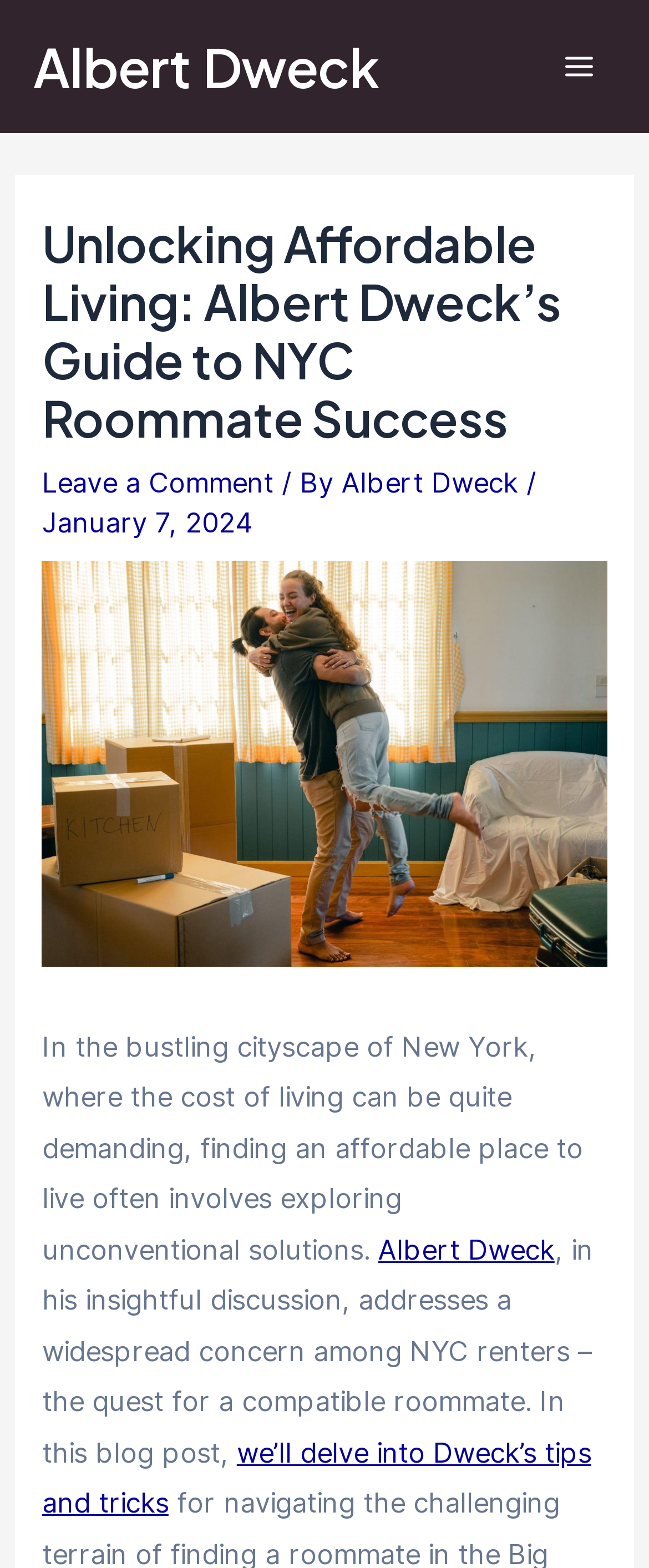Determine which piece of text is the heading of the webpage and provide it.

Unlocking Affordable Living: Albert Dweck’s Guide to NYC Roommate Success